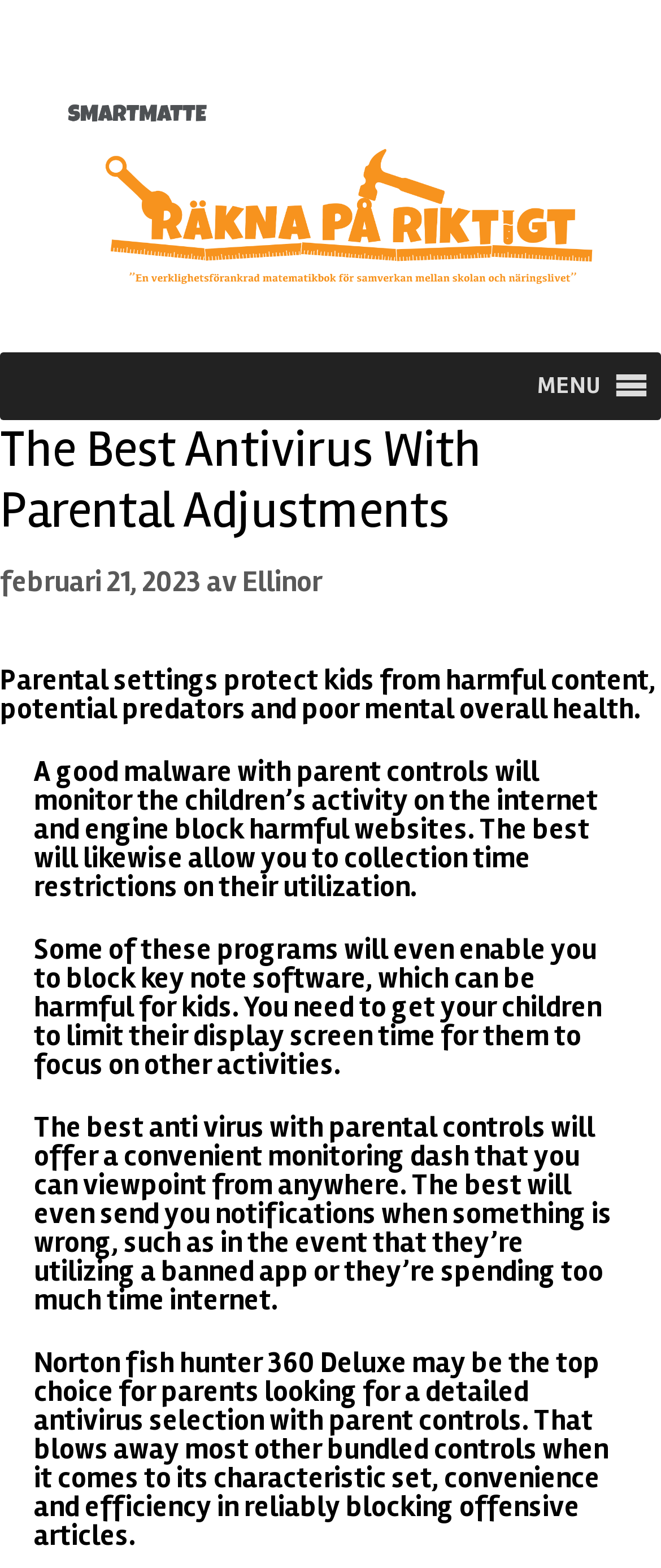Provide a one-word or brief phrase answer to the question:
What type of notification may be sent by the antivirus software?

Notifications when something is wrong